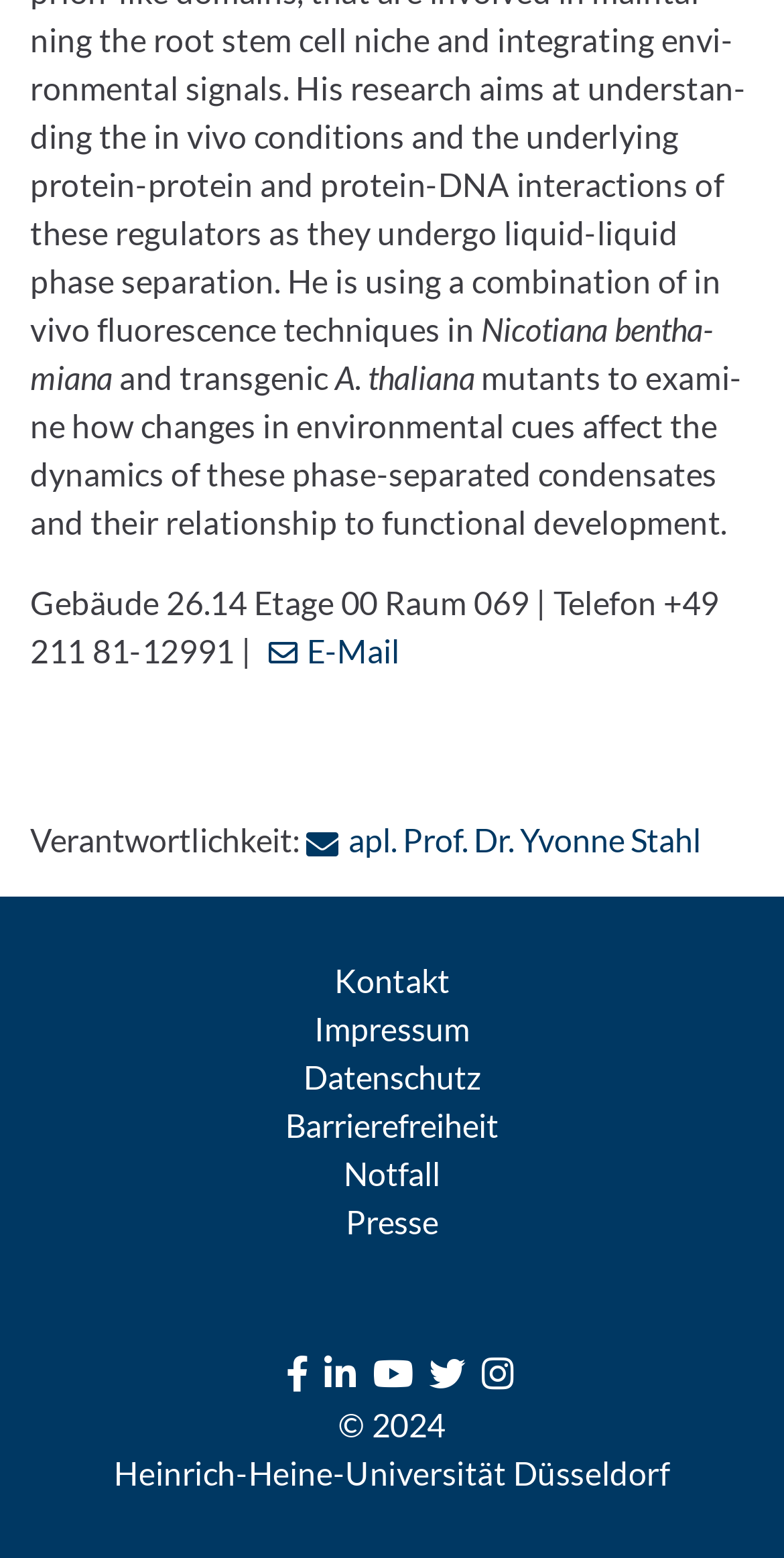Refer to the screenshot and answer the following question in detail:
Who is responsible for the content?

I found the answer by looking at the section labeled 'Verantwortlichkeit:', which mentions the name and contact information of the person responsible for the content.